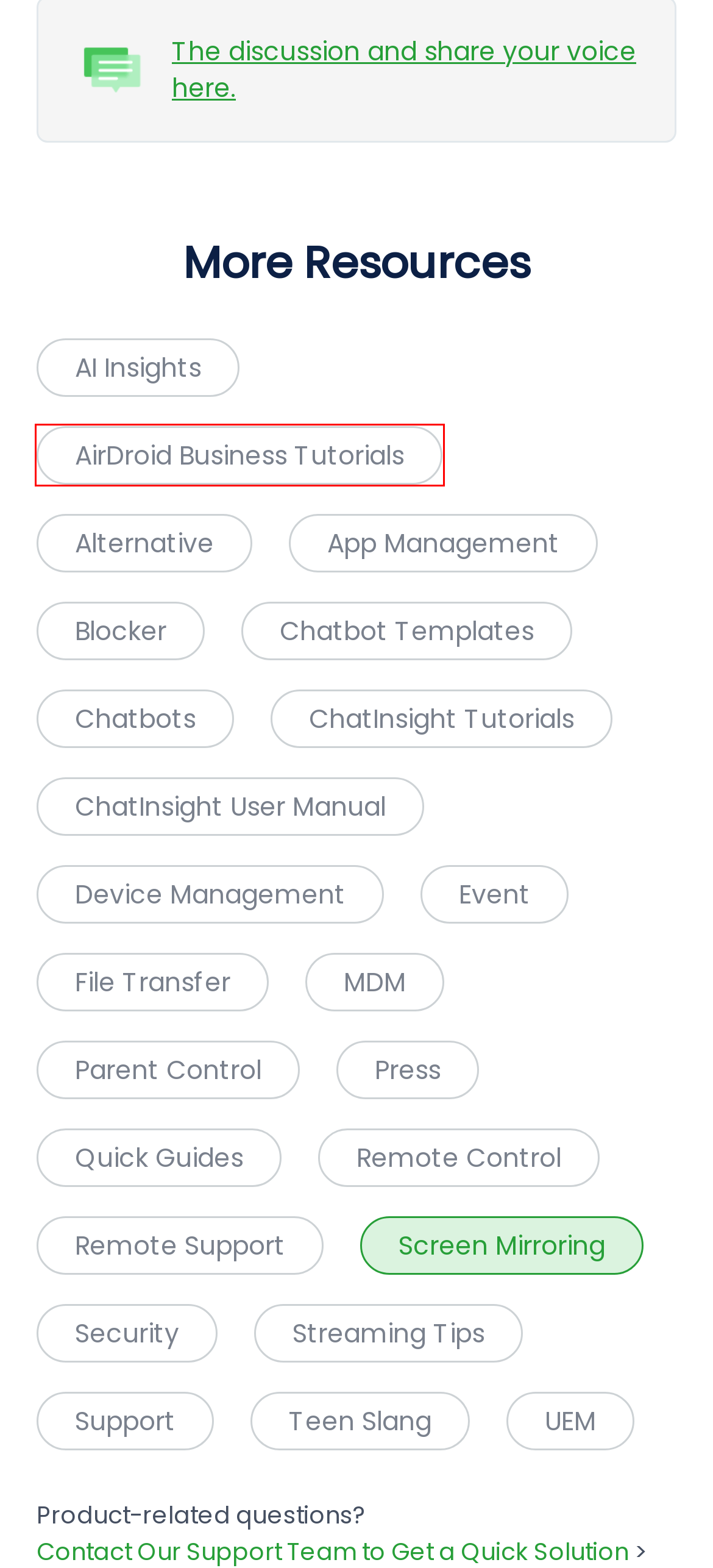You are given a screenshot of a webpage with a red bounding box around an element. Choose the most fitting webpage description for the page that appears after clicking the element within the red bounding box. Here are the candidates:
A. Awards and Recognitions - AirDroid Business rated top best MDM solution
B. [2023 Newest] How to Cast Android to Samsung TV?
C. [OFFICIAL] Free Download AirDroid Cast
D. AirDroid Cast
E. 4 Easy Ways to Mirror iPhone to Samsung TV for Free
F. AirDroid Business Tutorial Hub
G. Cybersecurity - Explore IT Security with AirDroid Business
H. Press Releases | AirDroid Newsroom

F